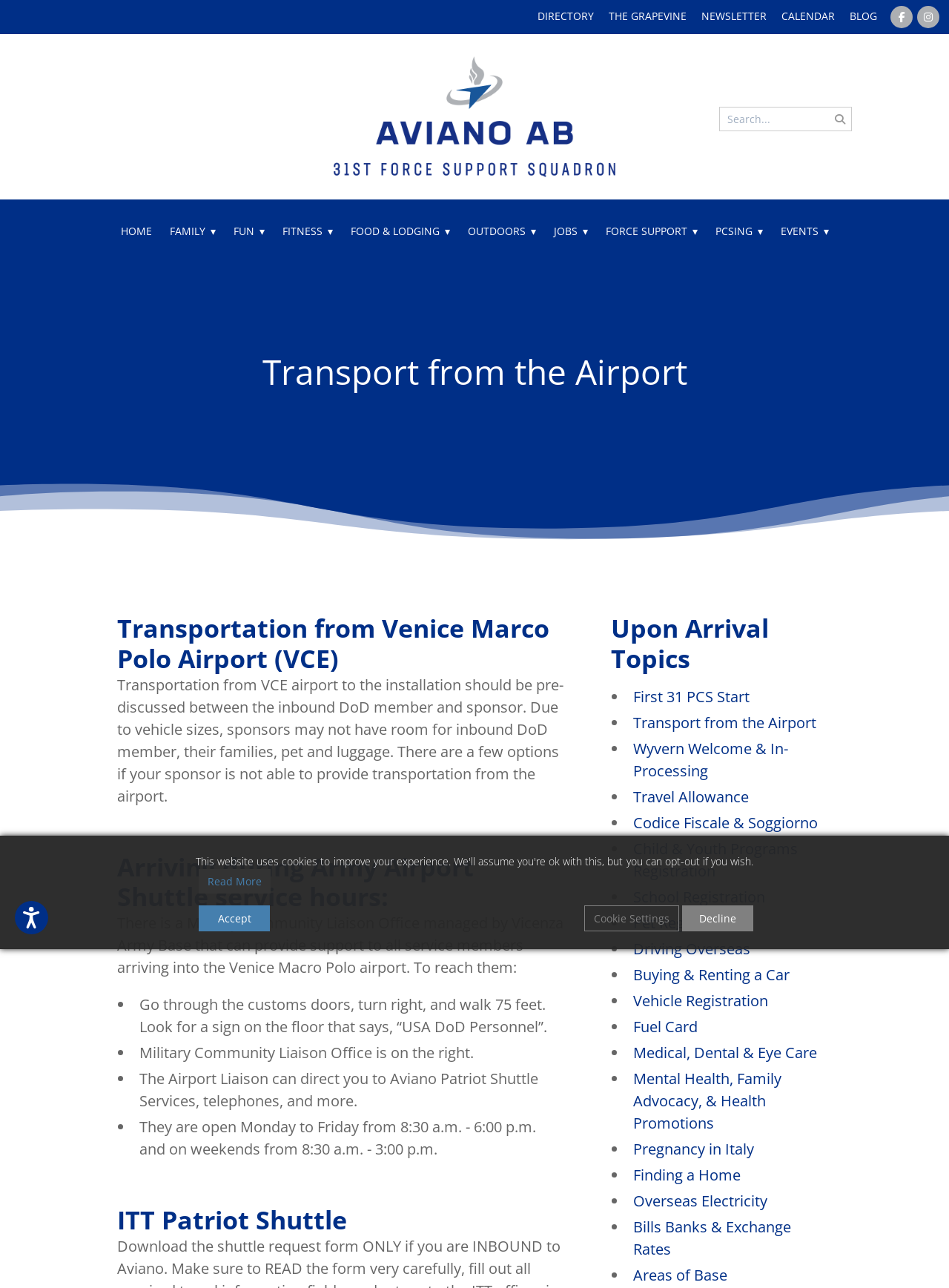What should you do after going through the customs doors at the airport?
Please utilize the information in the image to give a detailed response to the question.

After going through the customs doors at the airport, you should turn right and walk 75 feet. You will then see a sign on the floor that says, 'USA DoD Personnel', which indicates the location of the Military Community Liaison Office.